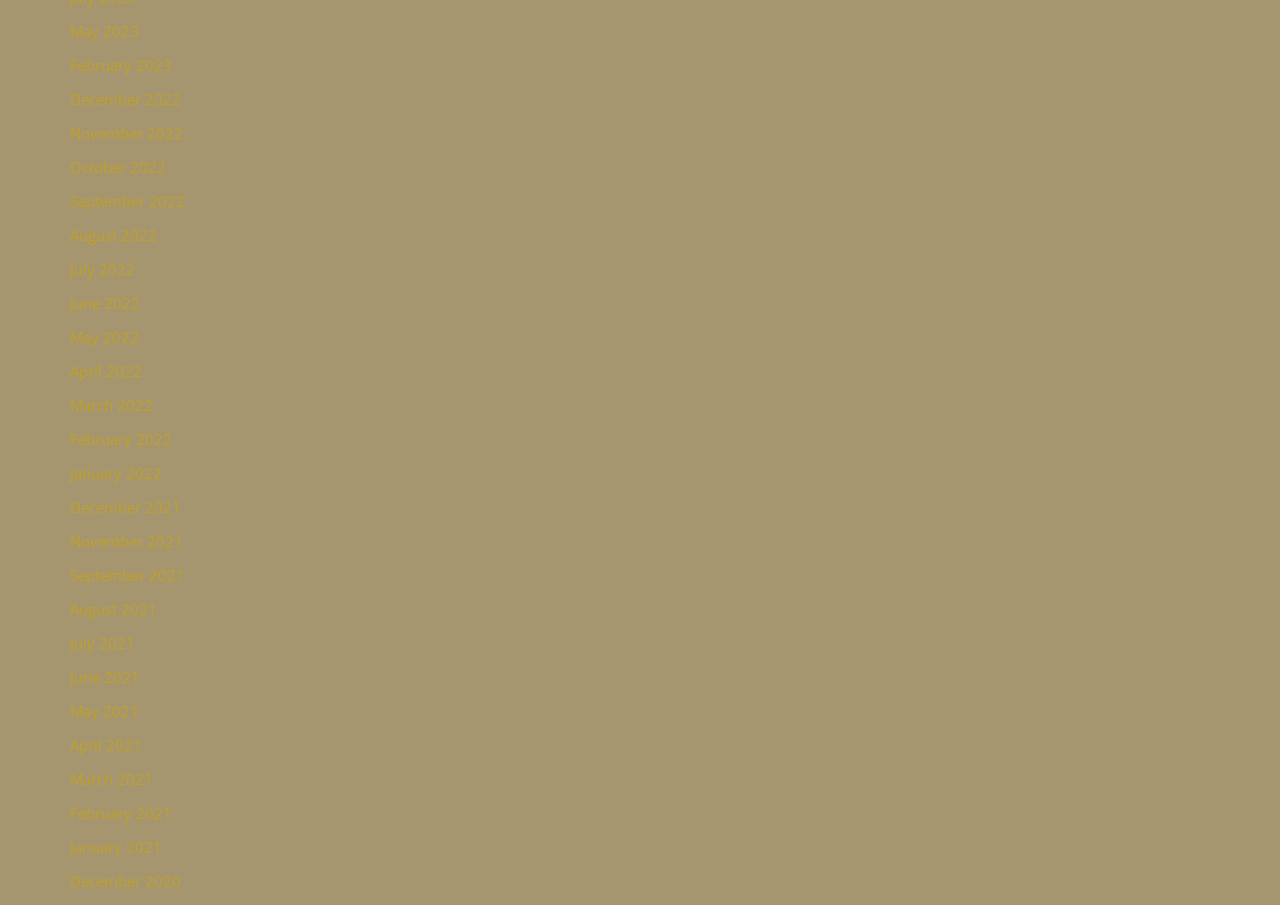What is the earliest month listed?
Using the visual information, answer the question in a single word or phrase.

December 2020